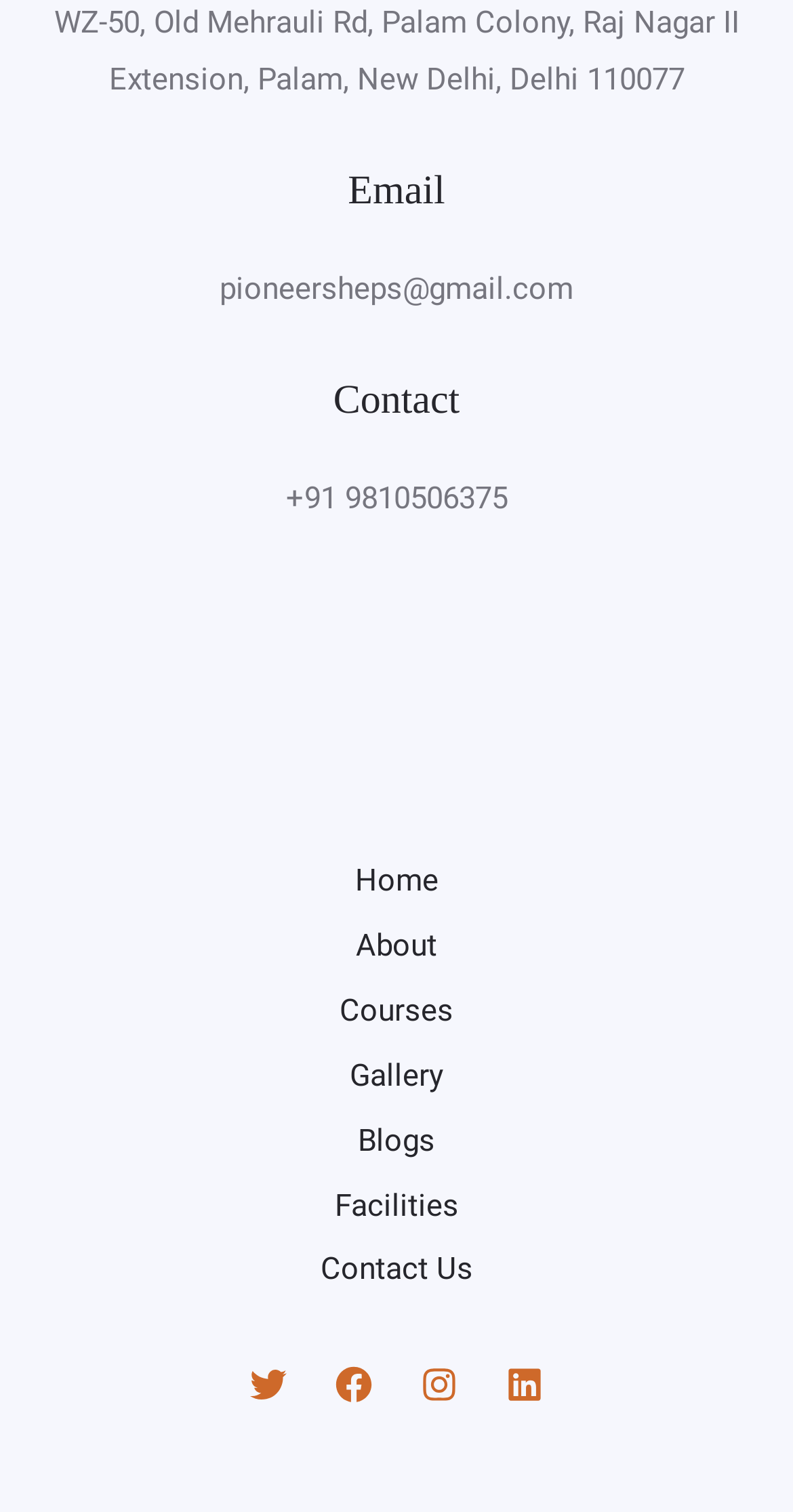How many social media links are present at the bottom of the webpage? Using the information from the screenshot, answer with a single word or phrase.

4